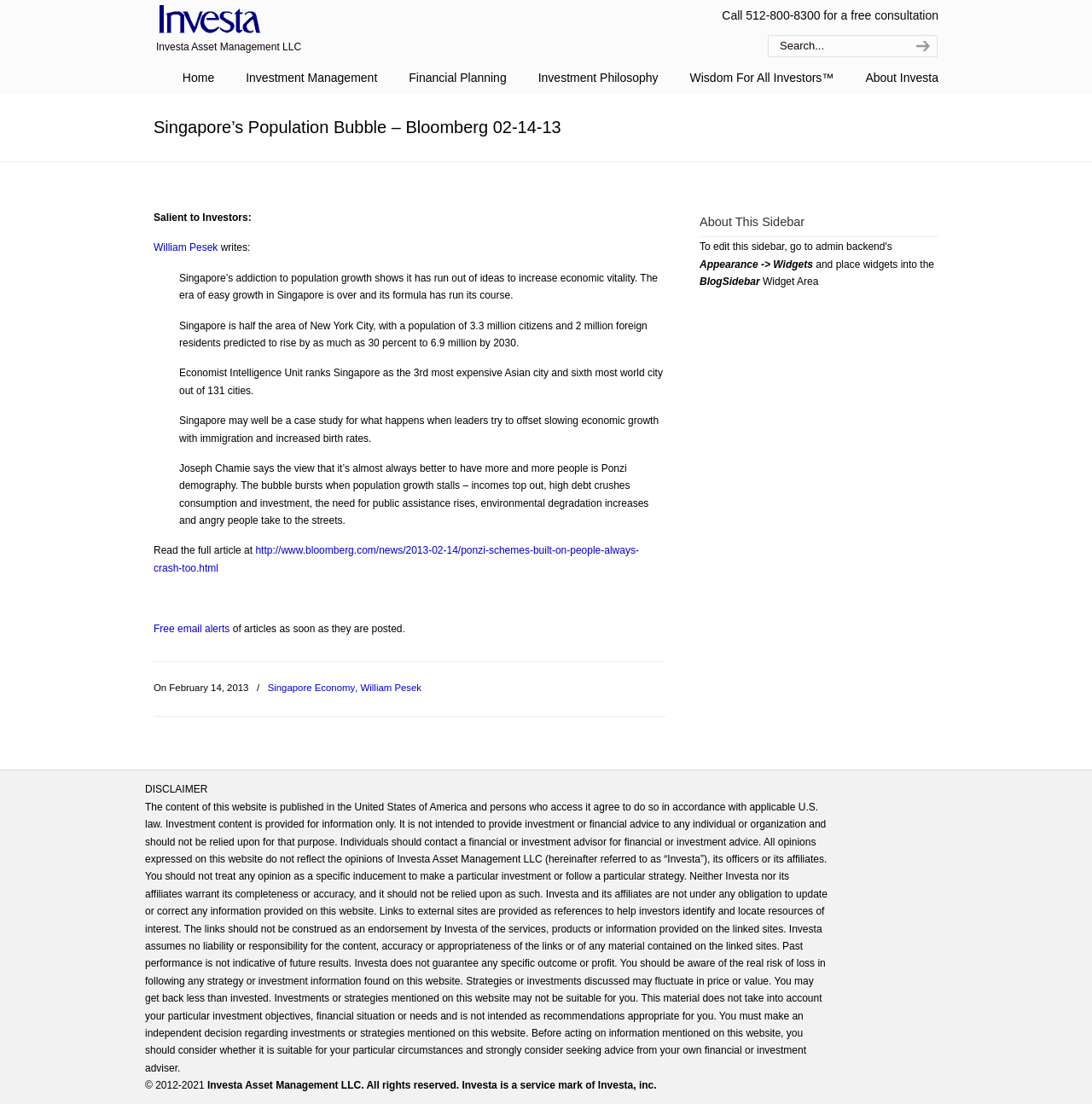Who is the author of the article?
Using the image provided, answer with just one word or phrase.

William Pesek